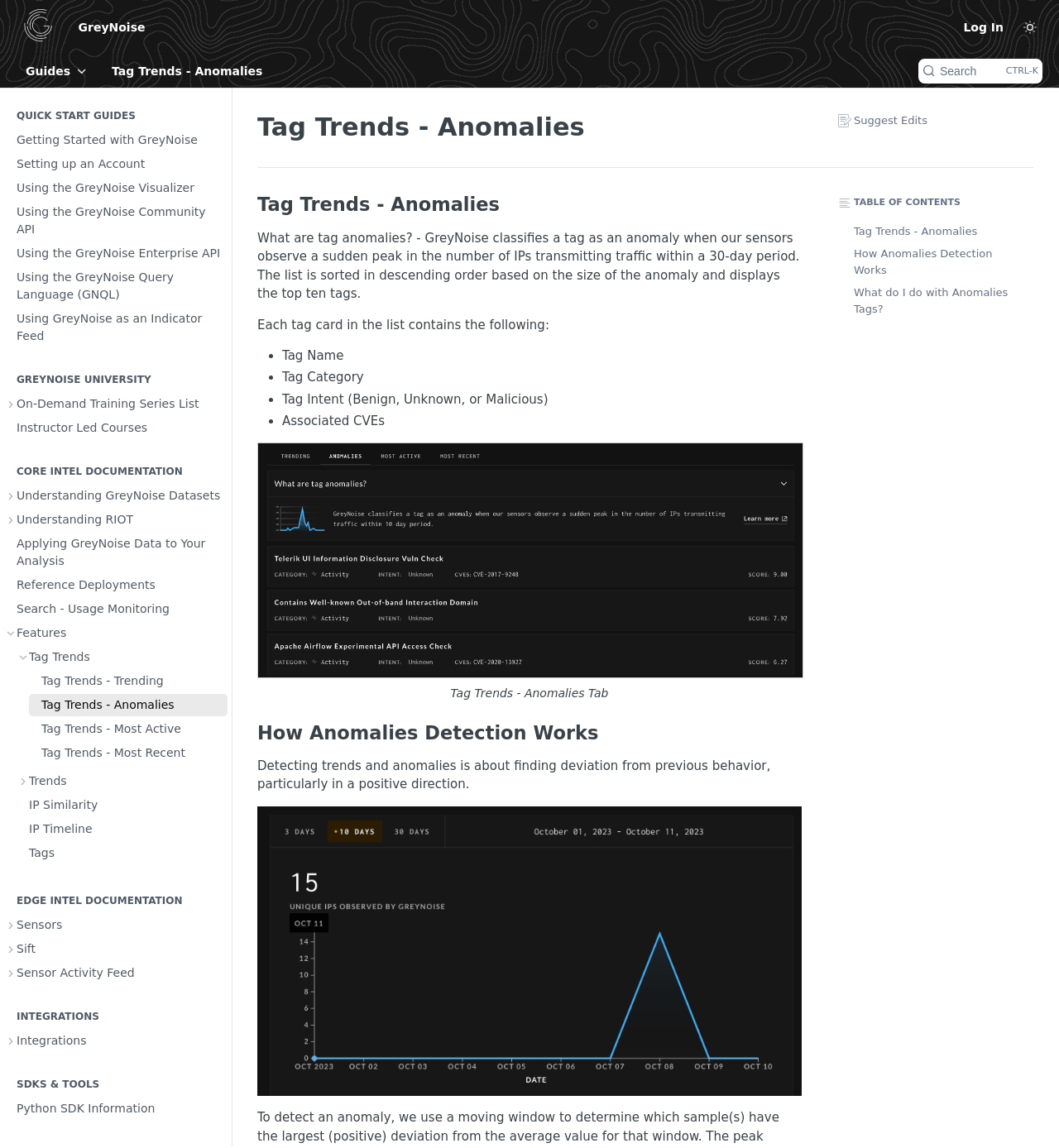Kindly determine the bounding box coordinates for the area that needs to be clicked to execute this instruction: "View the 'Getting Started with GreyNoise' guide".

[0.004, 0.112, 0.215, 0.132]